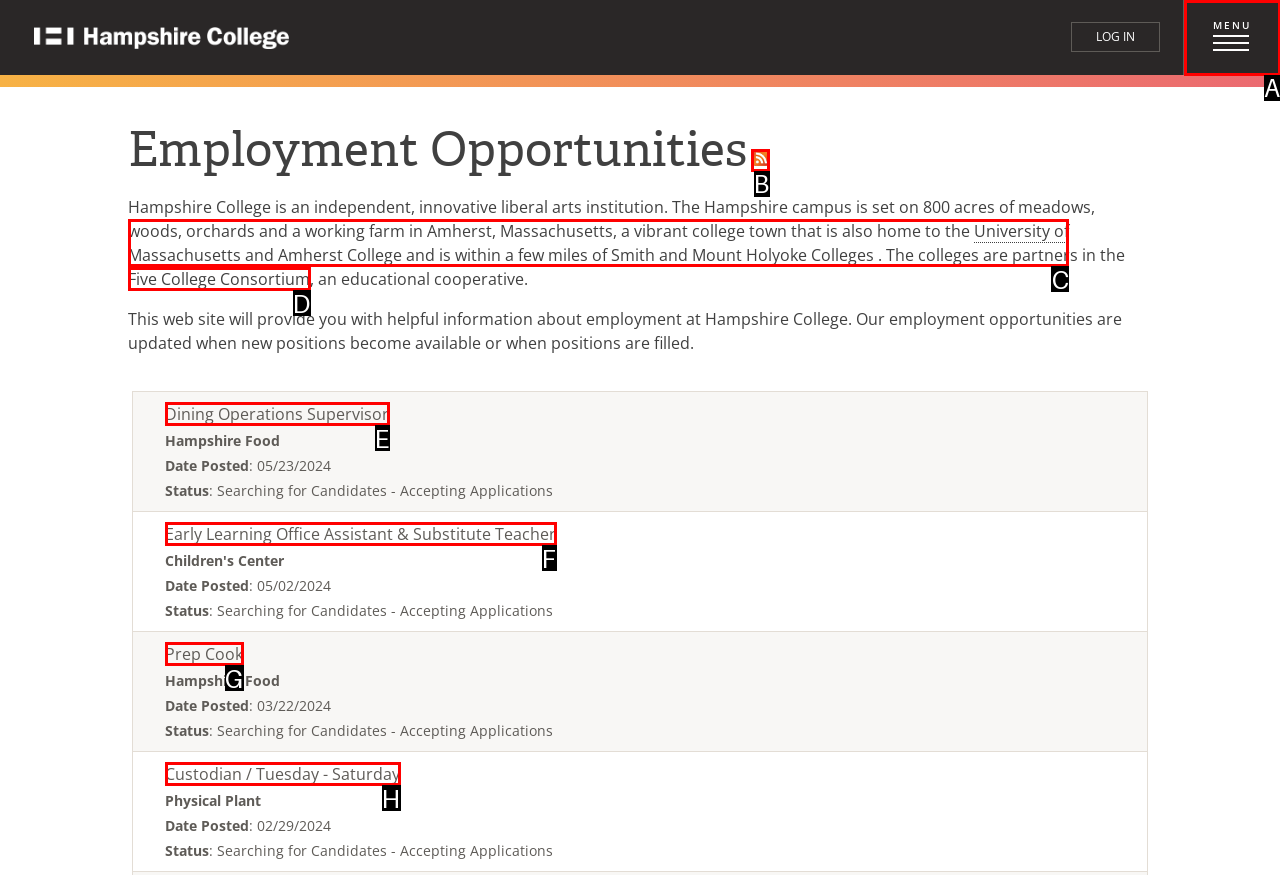Point out the letter of the HTML element you should click on to execute the task: learn about University of Massachusetts
Reply with the letter from the given options.

C